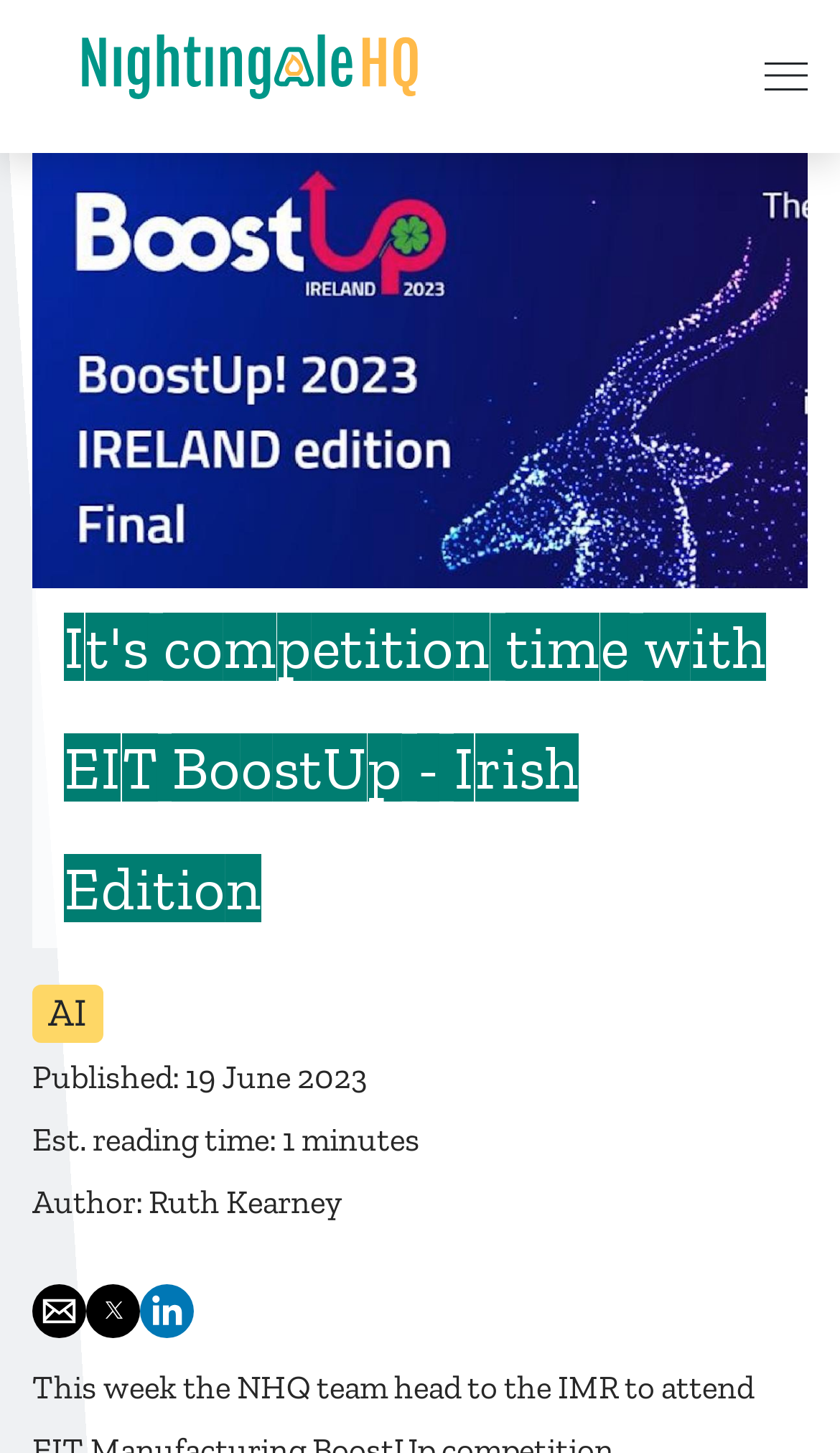What is the logo on the top left corner?
Examine the screenshot and reply with a single word or phrase.

Nightingale HQ Logo